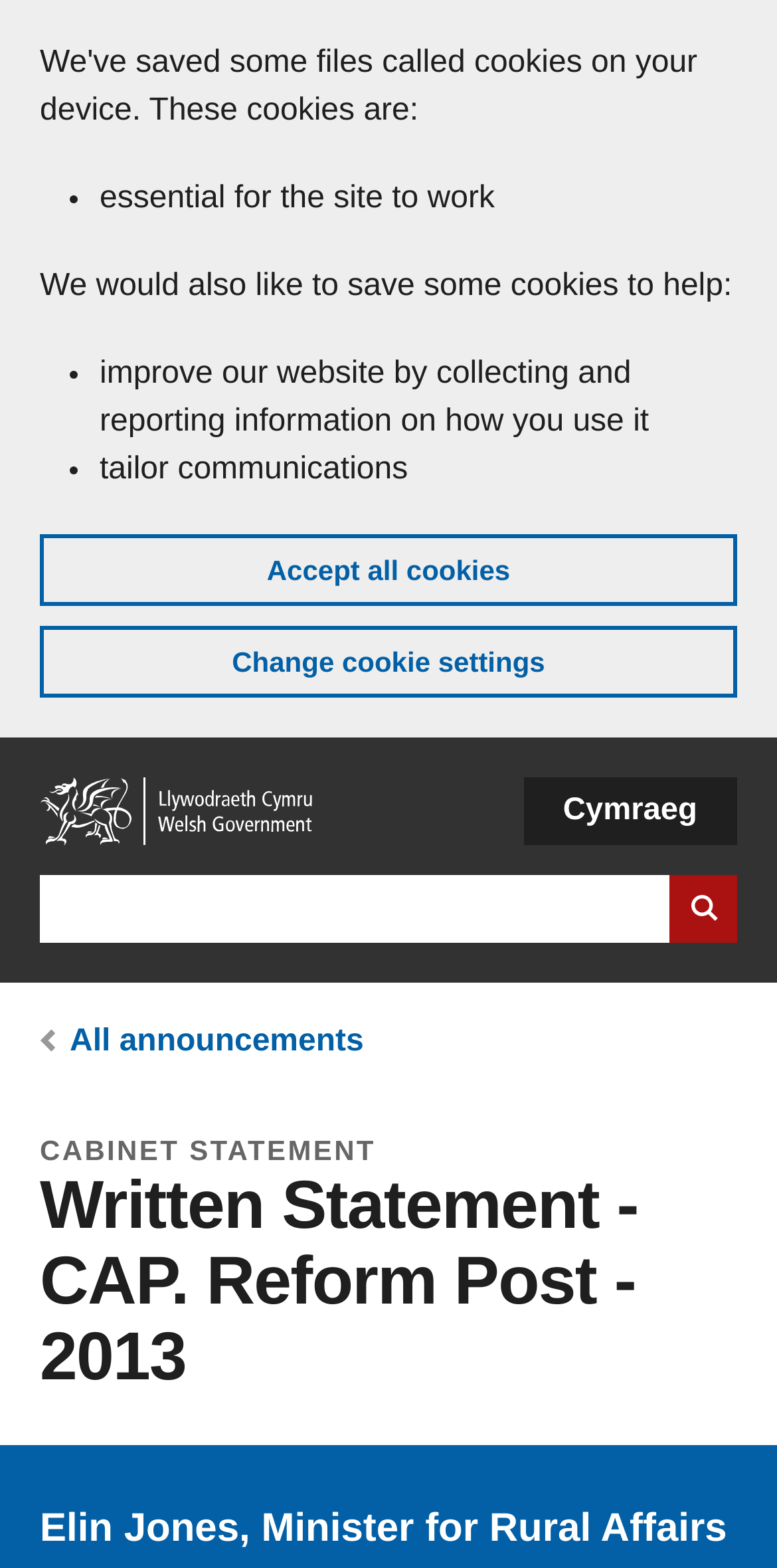Refer to the image and provide an in-depth answer to the question:
What is the purpose of the cookies on this website?

Based on the cookie banner, it is clear that the website uses cookies for essential purposes, such as making the site work, and for improvement purposes, such as collecting and reporting information on how users interact with the site.